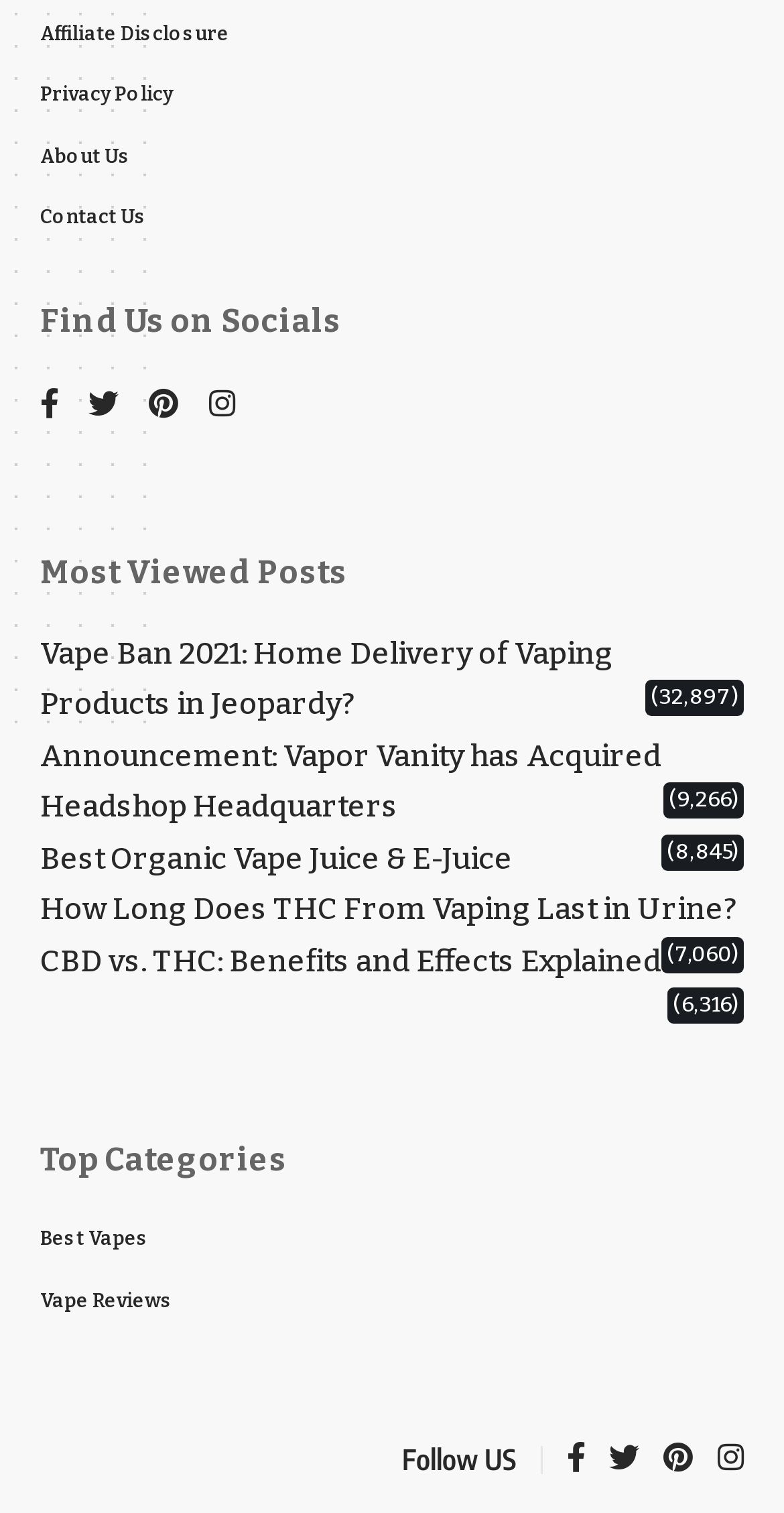Determine the bounding box coordinates of the clickable region to execute the instruction: "Read Vape Ban 2021 article". The coordinates should be four float numbers between 0 and 1, denoted as [left, top, right, bottom].

[0.051, 0.42, 0.782, 0.478]